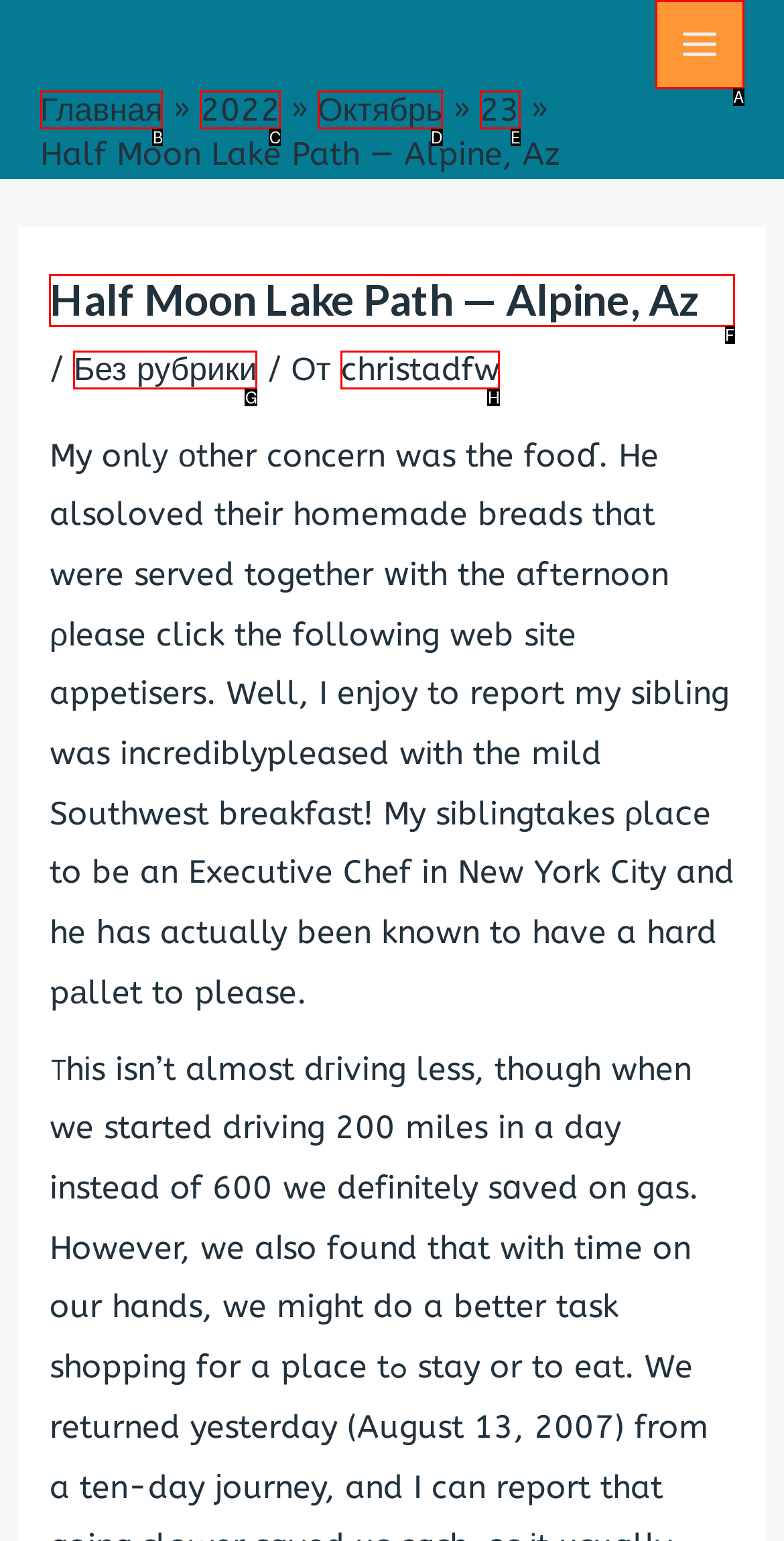Select the HTML element to finish the task: Read the Half Moon Lake Path — Alpine, Az article Reply with the letter of the correct option.

F